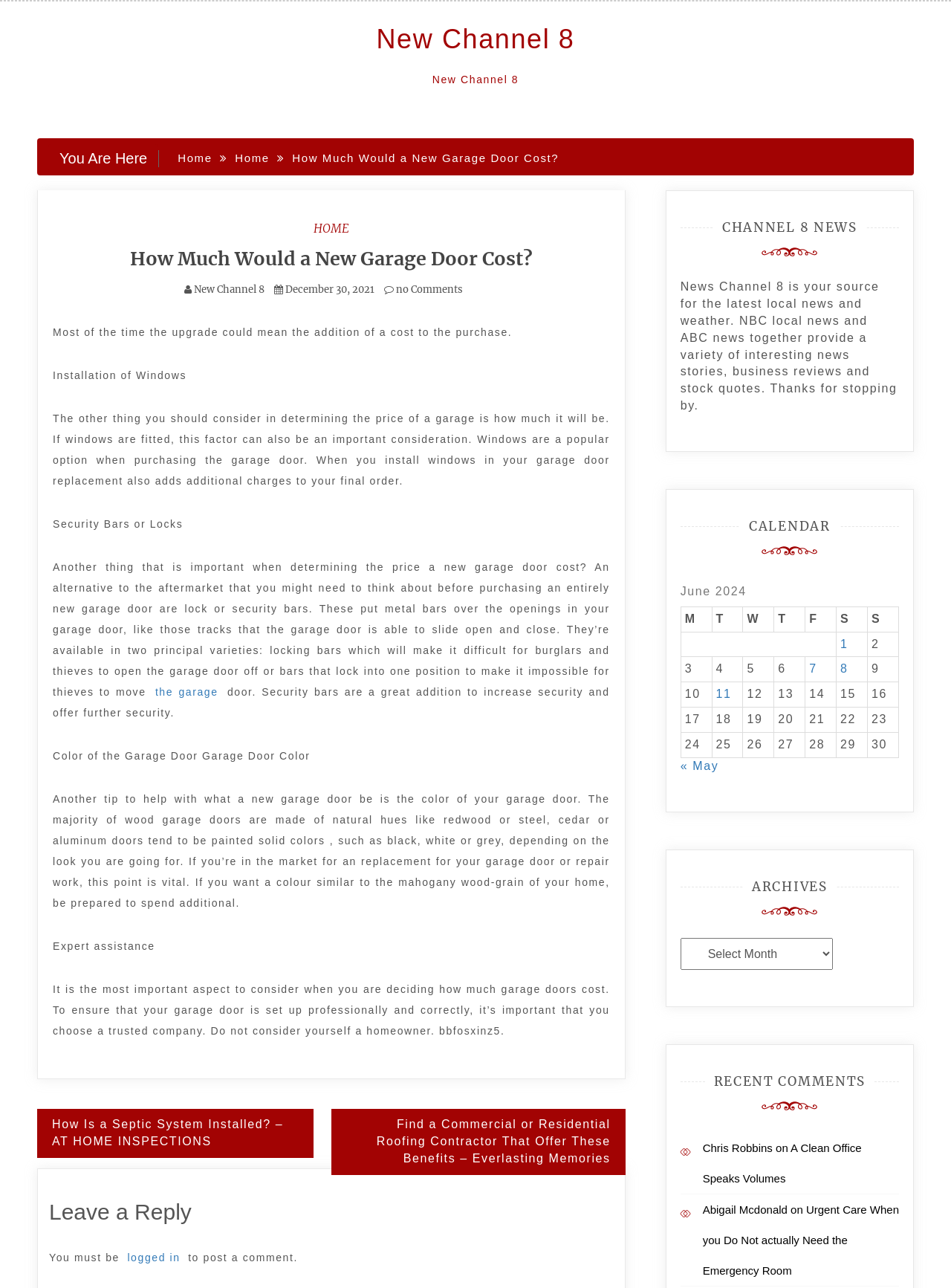Locate and provide the bounding box coordinates for the HTML element that matches this description: "A Clean Office Speaks Volumes".

[0.739, 0.886, 0.906, 0.92]